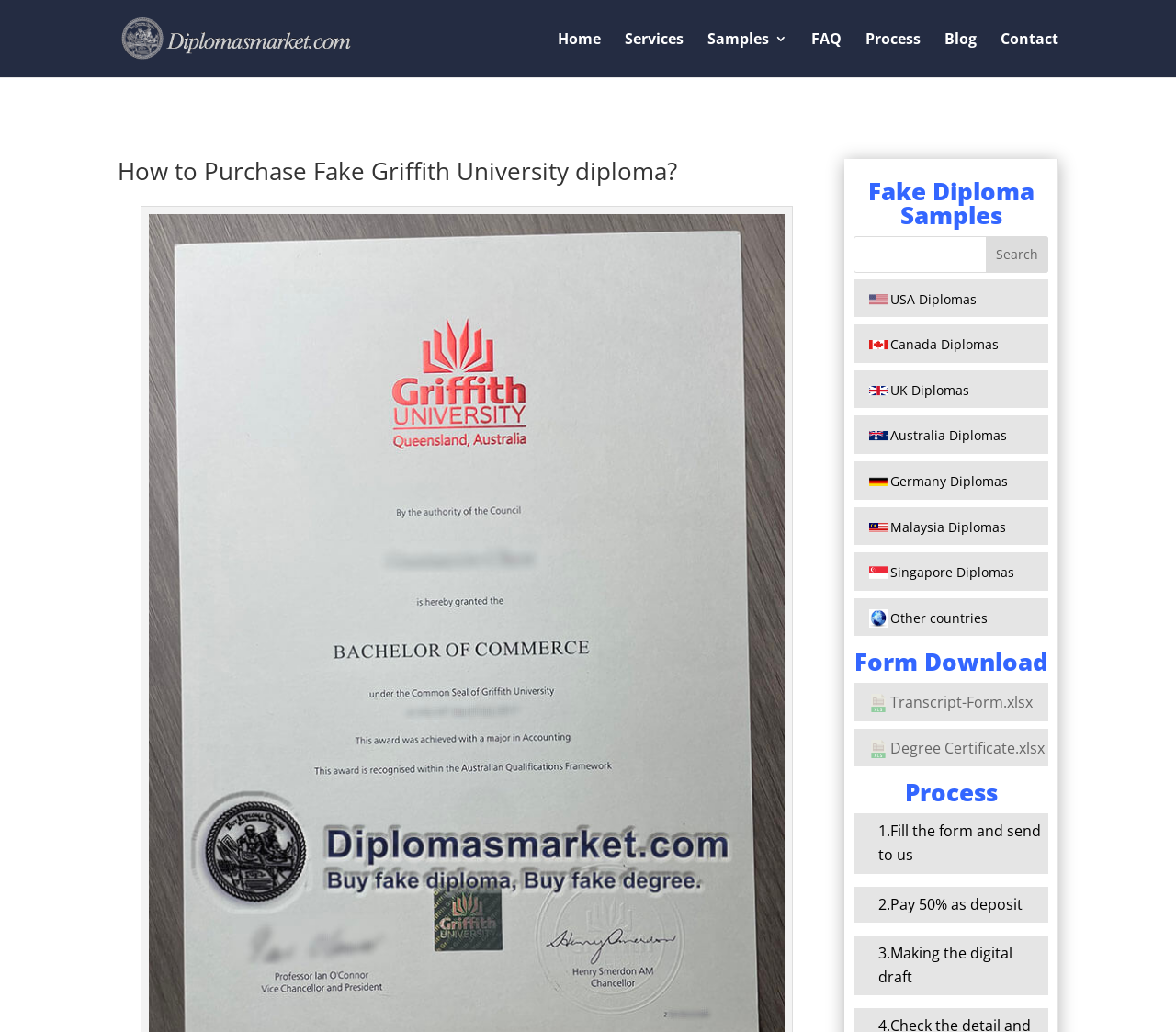Please specify the bounding box coordinates of the region to click in order to perform the following instruction: "Click on the 'Buy Fake Diploma Online|Fake Degree Transcript Certificate' link".

[0.103, 0.027, 0.429, 0.044]